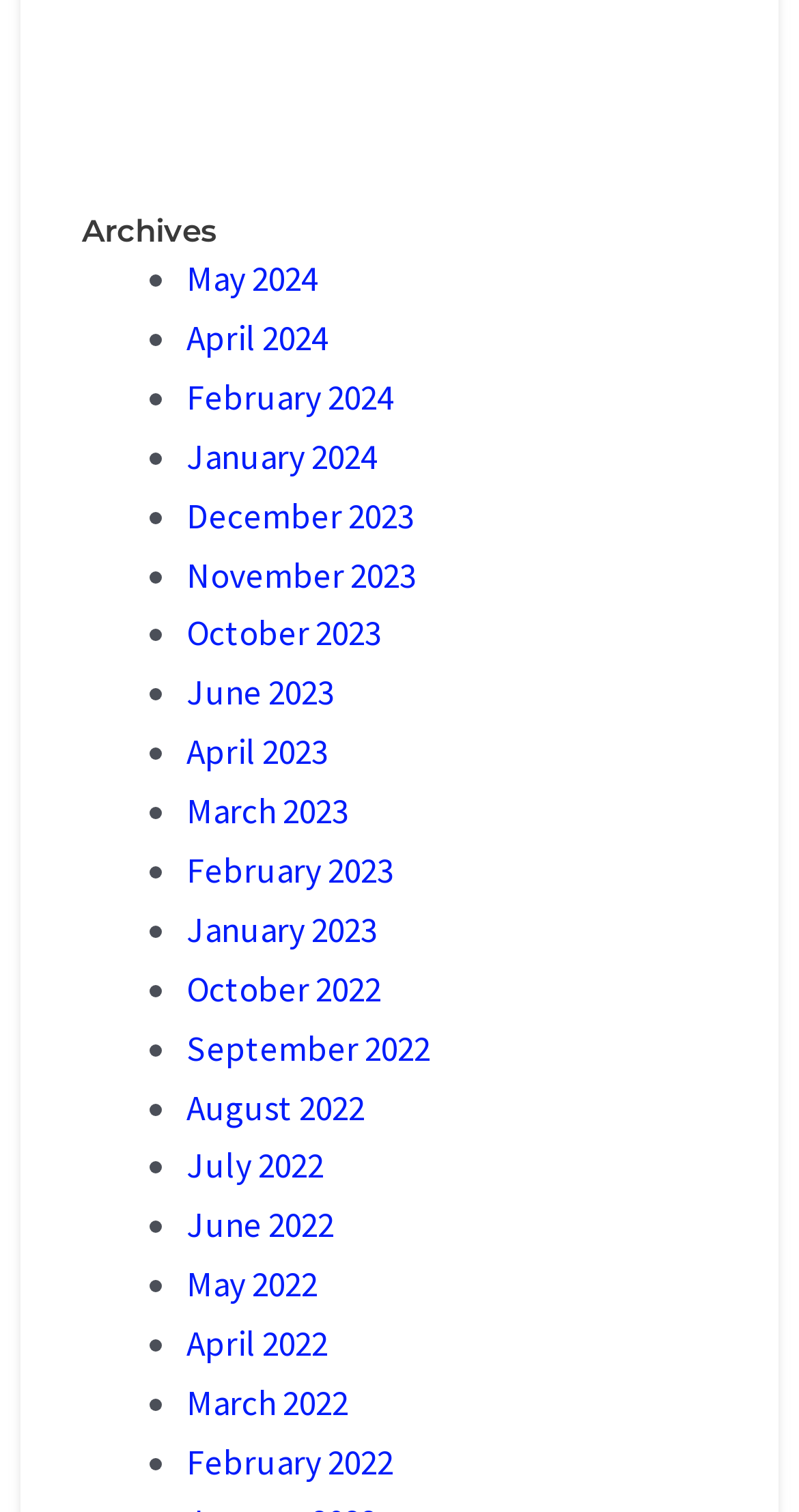Locate the bounding box coordinates of the element that needs to be clicked to carry out the instruction: "View archives for May 2024". The coordinates should be given as four float numbers ranging from 0 to 1, i.e., [left, top, right, bottom].

[0.233, 0.169, 0.397, 0.199]